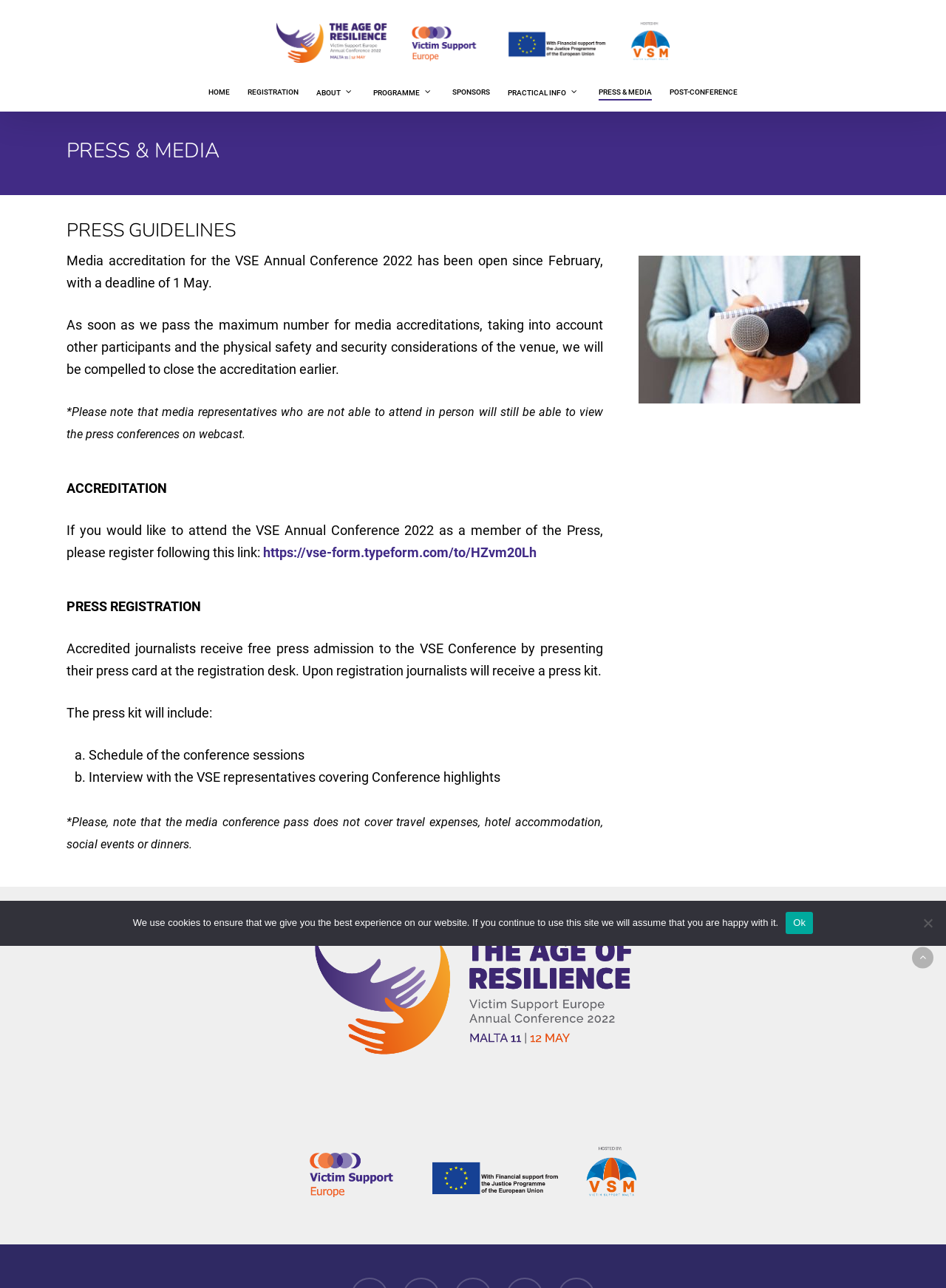Can media representatives who are not able to attend in person view the press conferences?
Based on the image, answer the question with as much detail as possible.

Yes, media representatives who are not able to attend in person will still be able to view the press conferences on webcast, as stated in the text '*Please note that media representatives who are not able to attend in person will still be able to view the press conferences on webcast.'